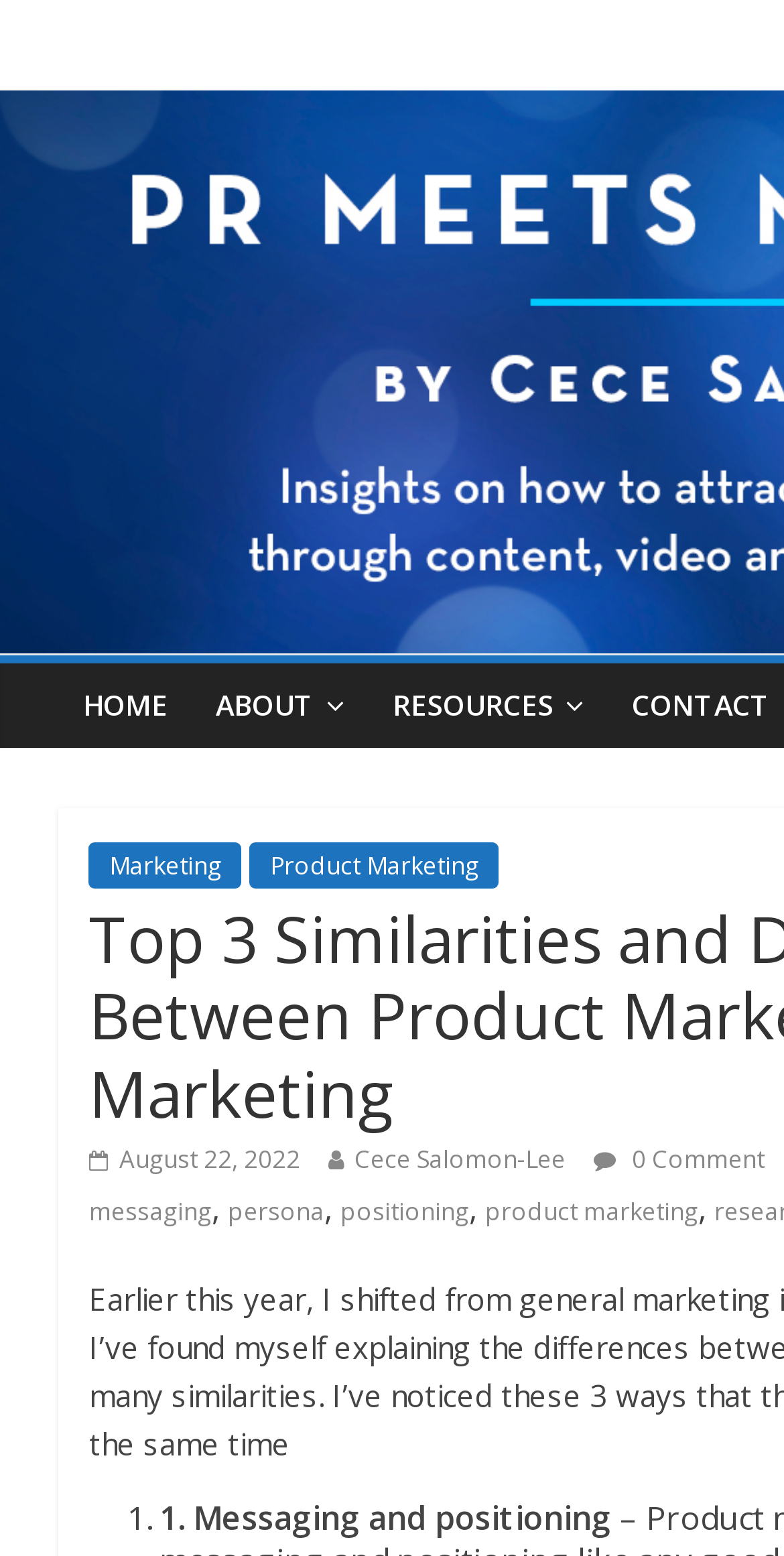Answer the question using only one word or a concise phrase: How many links are in the top navigation bar?

3